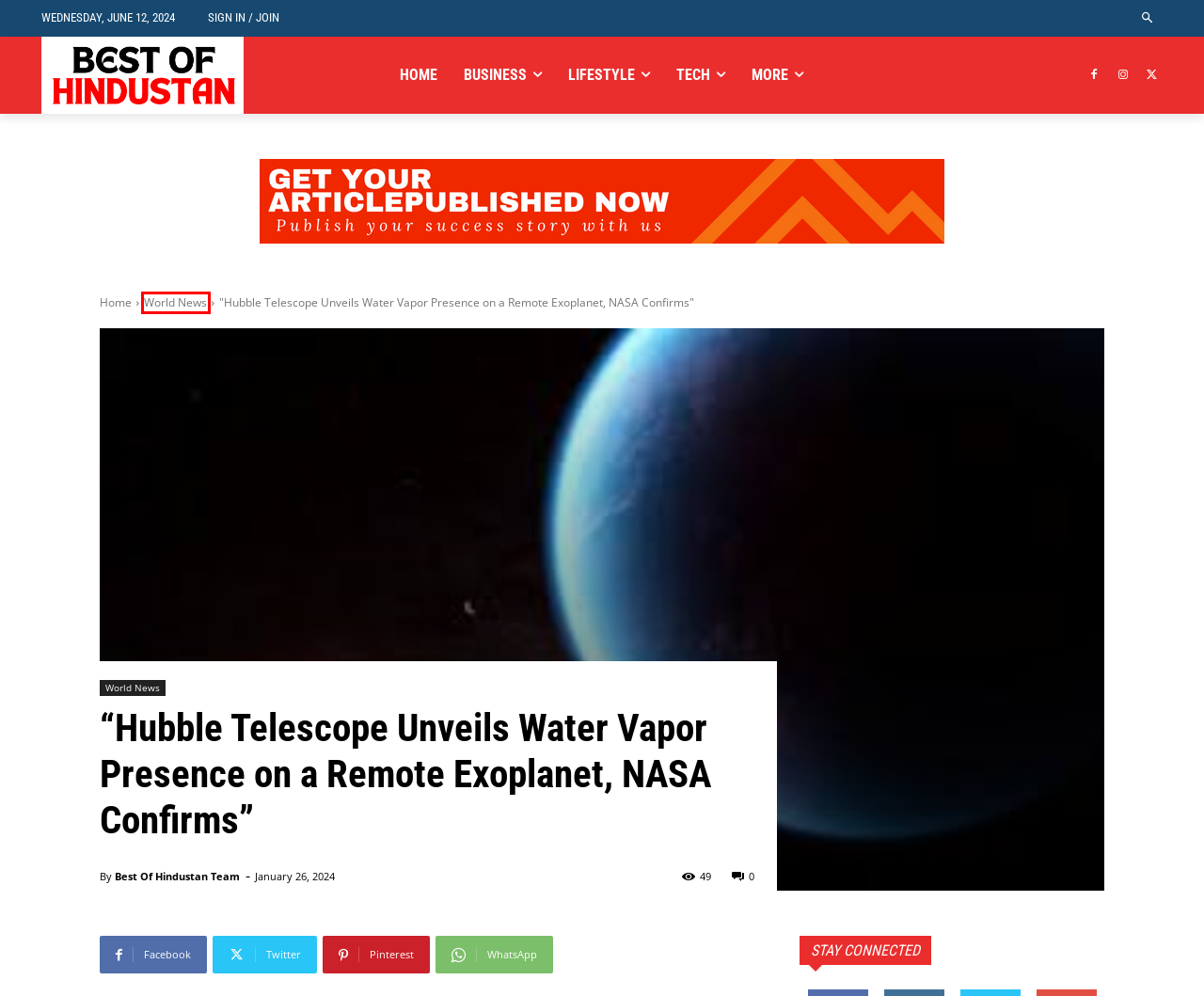Look at the screenshot of a webpage, where a red bounding box highlights an element. Select the best description that matches the new webpage after clicking the highlighted element. Here are the candidates:
A. Business Archives - Best Of Hindustan
B. World News Archives - Best Of Hindustan
C. Best Of Hindustan Team, Author at Best Of Hindustan
D. Hubble Telescope Archives - Best Of Hindustan
E. Weird Archives - Best Of Hindustan
F. Home - Best Of Hindustan
G. Lifestyle Archives - Best Of Hindustan
H. Tech Archives - Best Of Hindustan

B